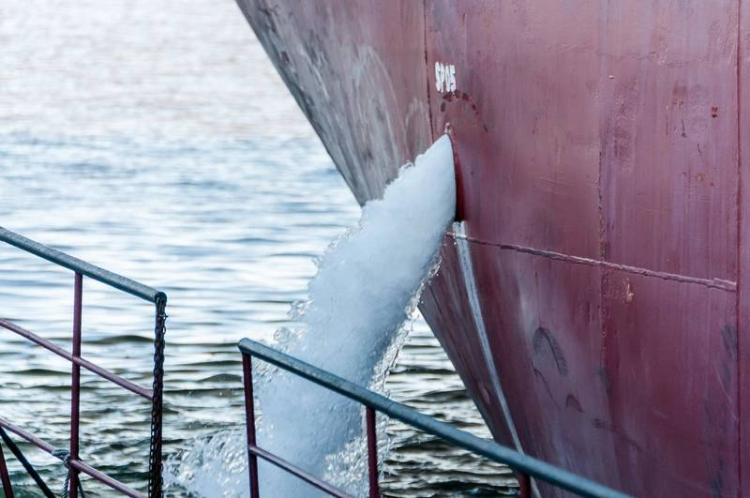Which agency is involved in settling claims against shipping companies?
Please provide a full and detailed response to the question.

According to the caption, the U.S. Environmental Protection Agency (EPA) has been involved in settling claims against shipping companies for violations related to ballast water discharge.